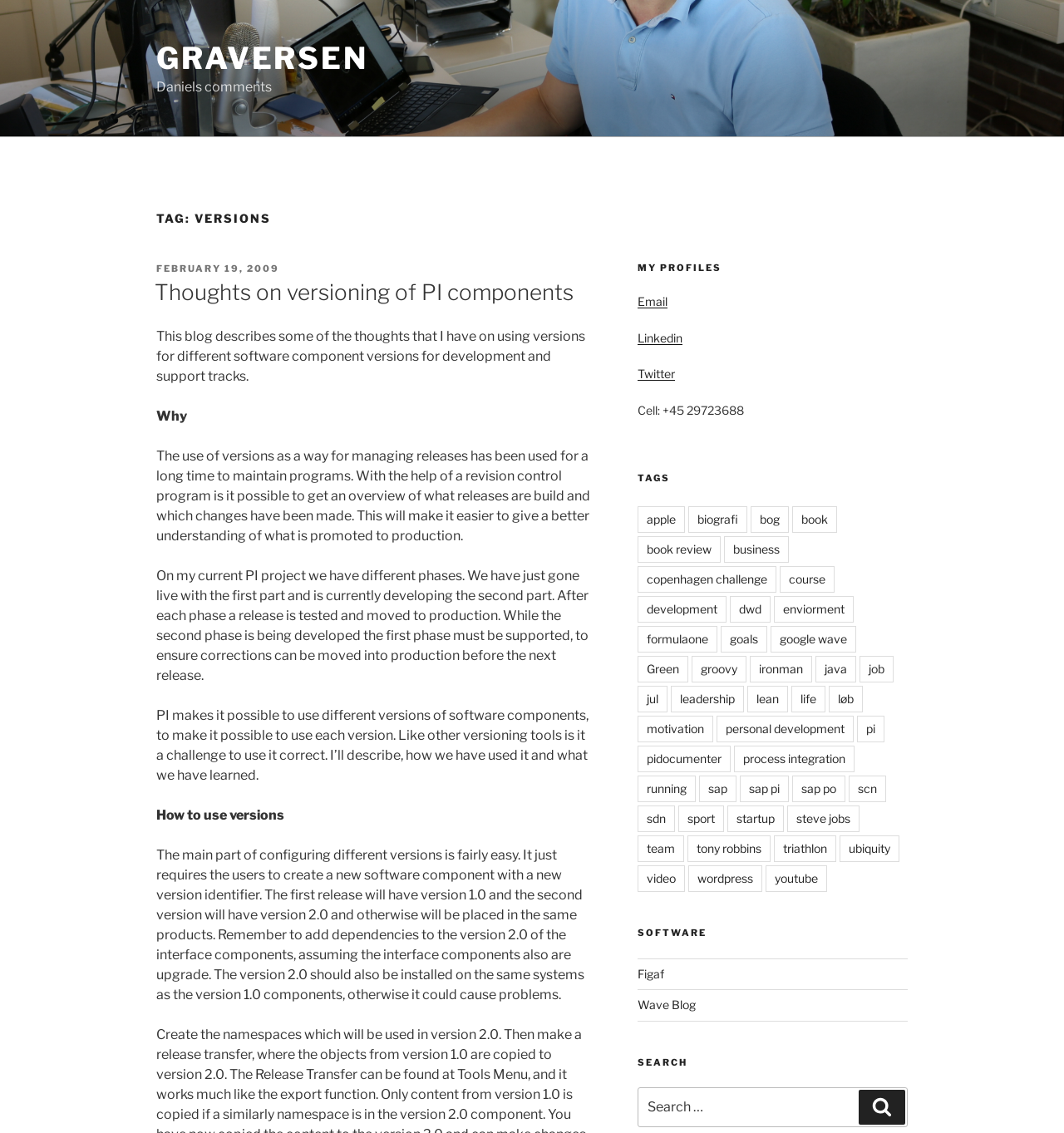Using the information from the screenshot, answer the following question thoroughly:
How many links are there in the TAGS section?

By counting the links in the TAGS section, I found that there are 30 links, including 'apple', 'biografi', 'bog', and so on.